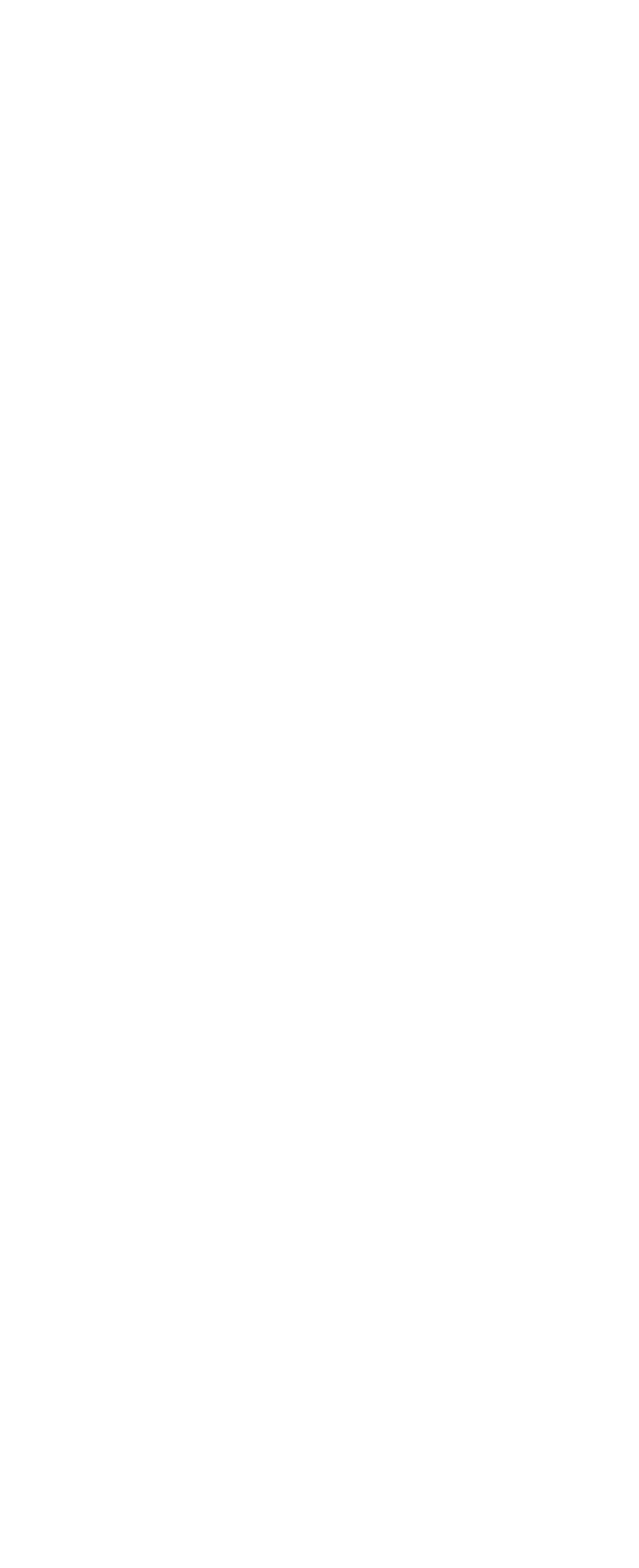How many list markers are there in the webpage? From the image, respond with a single word or brief phrase.

25